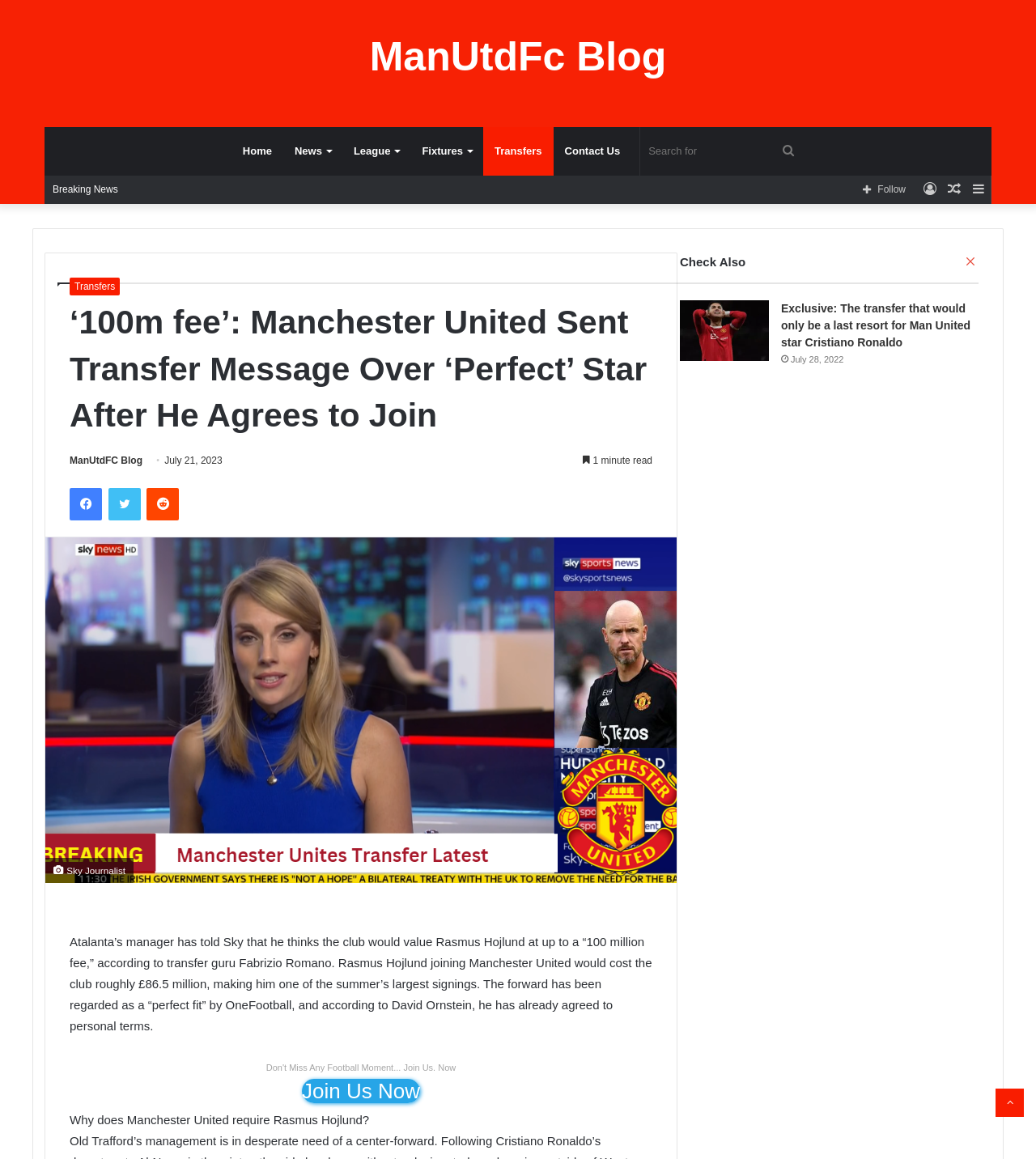Locate the bounding box coordinates of the clickable area to execute the instruction: "Back to top". Provide the coordinates as four float numbers between 0 and 1, represented as [left, top, right, bottom].

[0.961, 0.939, 0.988, 0.964]